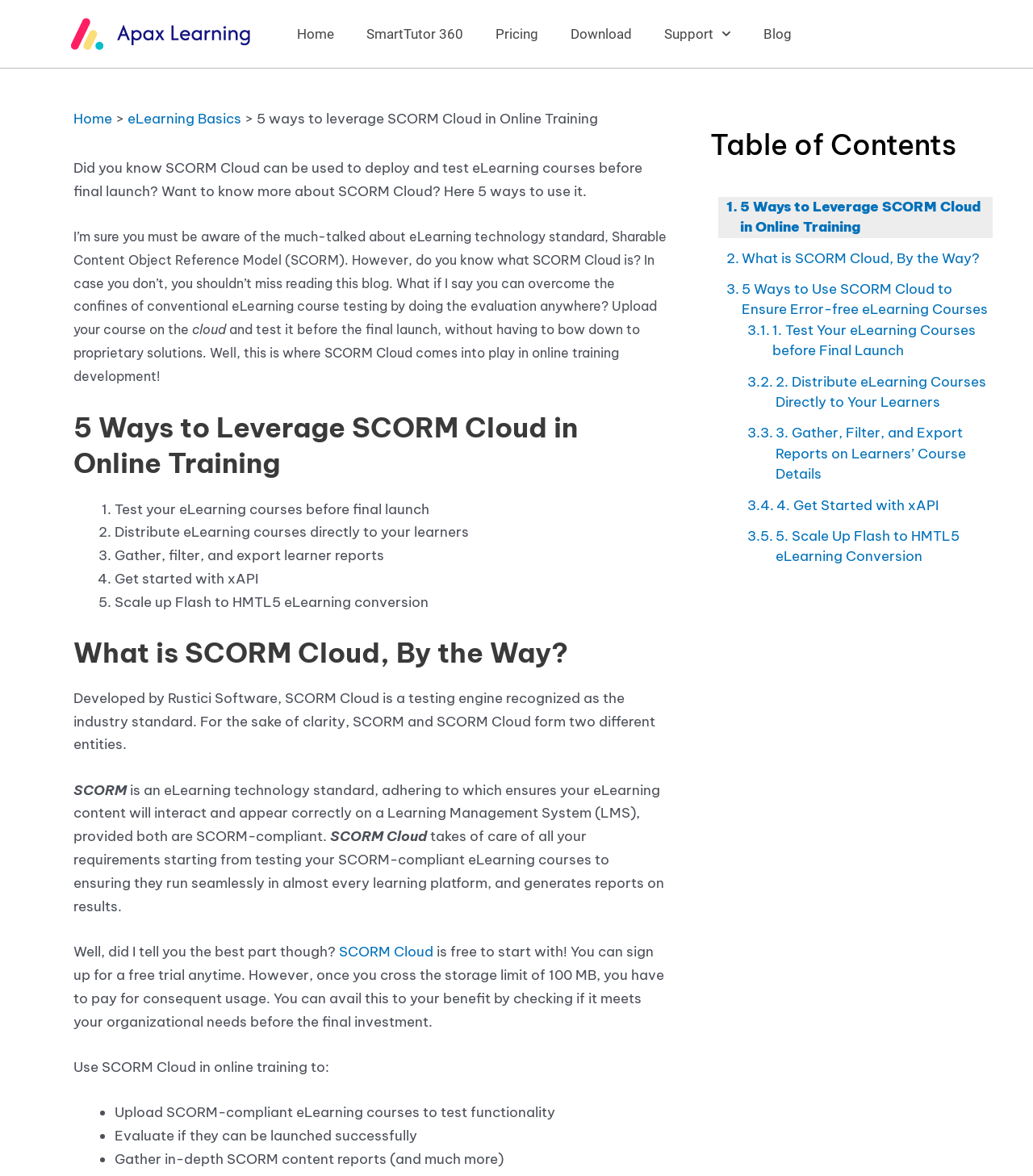Given the webpage screenshot, identify the bounding box of the UI element that matches this description: "eLearning Basics".

[0.124, 0.093, 0.234, 0.108]